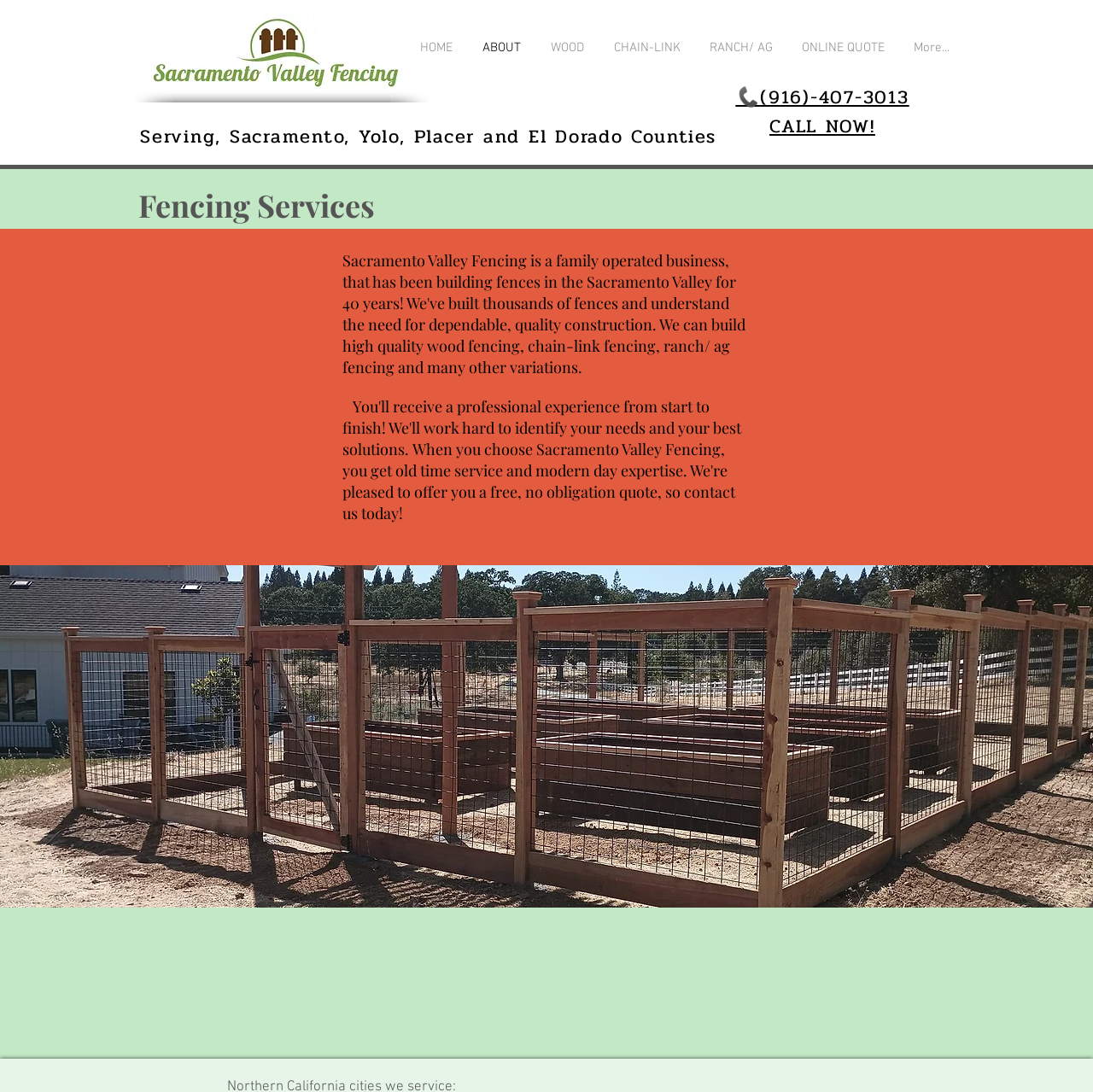What counties are served by the company?
Craft a detailed and extensive response to the question.

The counties served by the company can be found in the heading element with the text 'Serving, Sacramento, Yolo, Placer and El Dorado Counties' which is located near the top of the webpage.